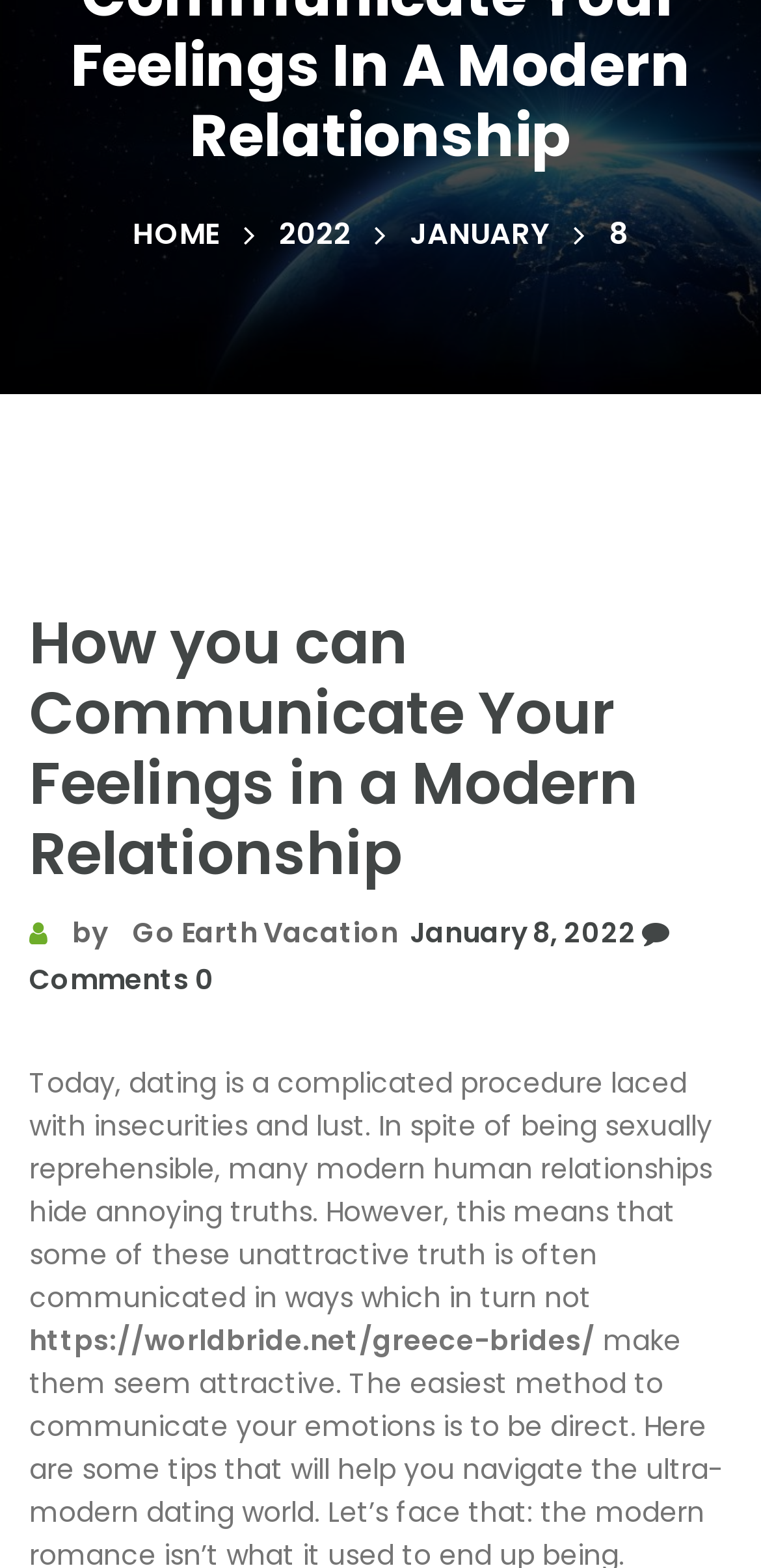Specify the bounding box coordinates (top-left x, top-left y, bottom-right x, bottom-right y) of the UI element in the screenshot that matches this description: January 8, 2022

[0.523, 0.582, 0.836, 0.607]